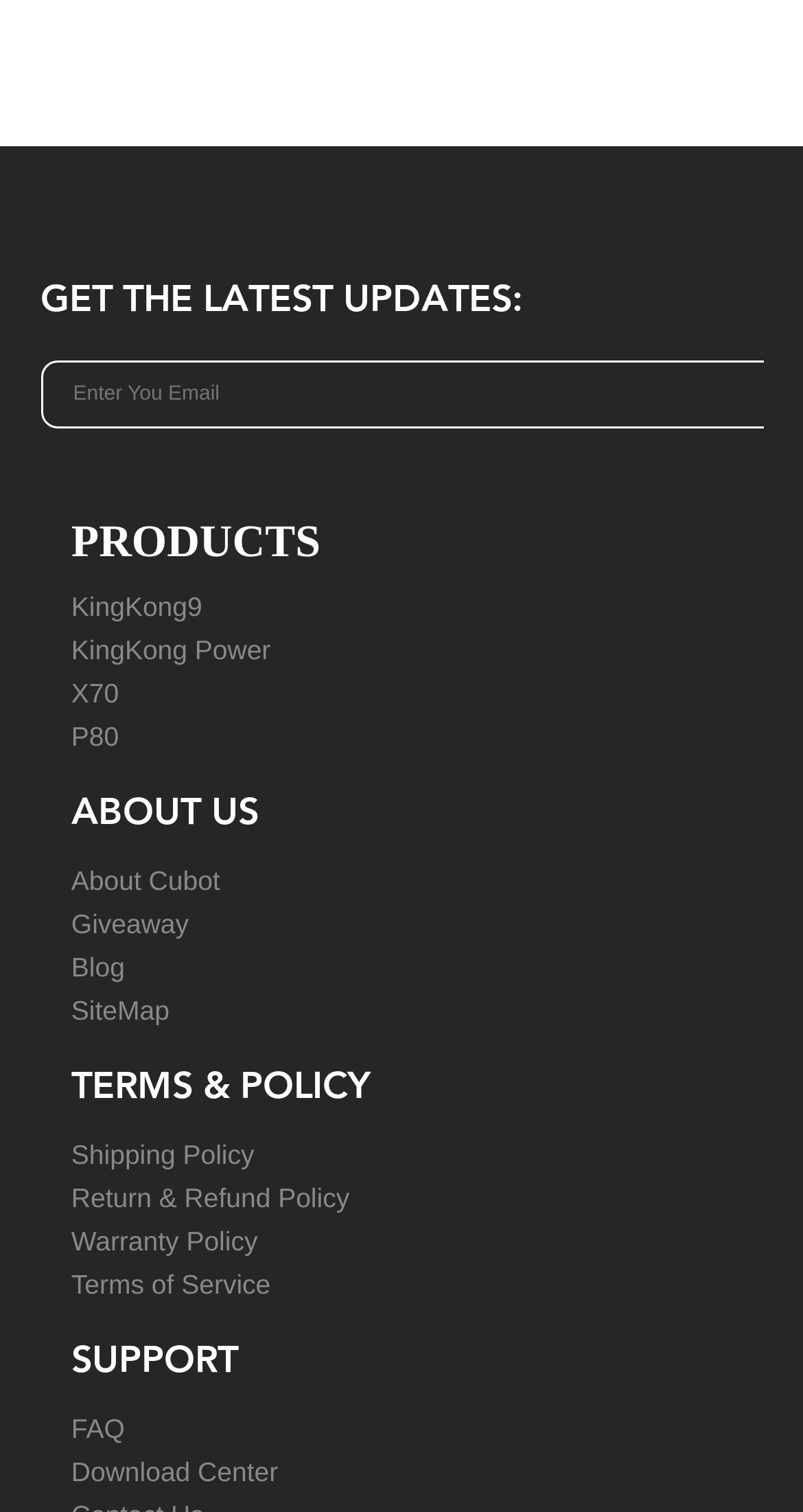Identify the bounding box coordinates for the UI element that matches this description: "Return & Refund Policy".

[0.089, 0.777, 0.899, 0.806]